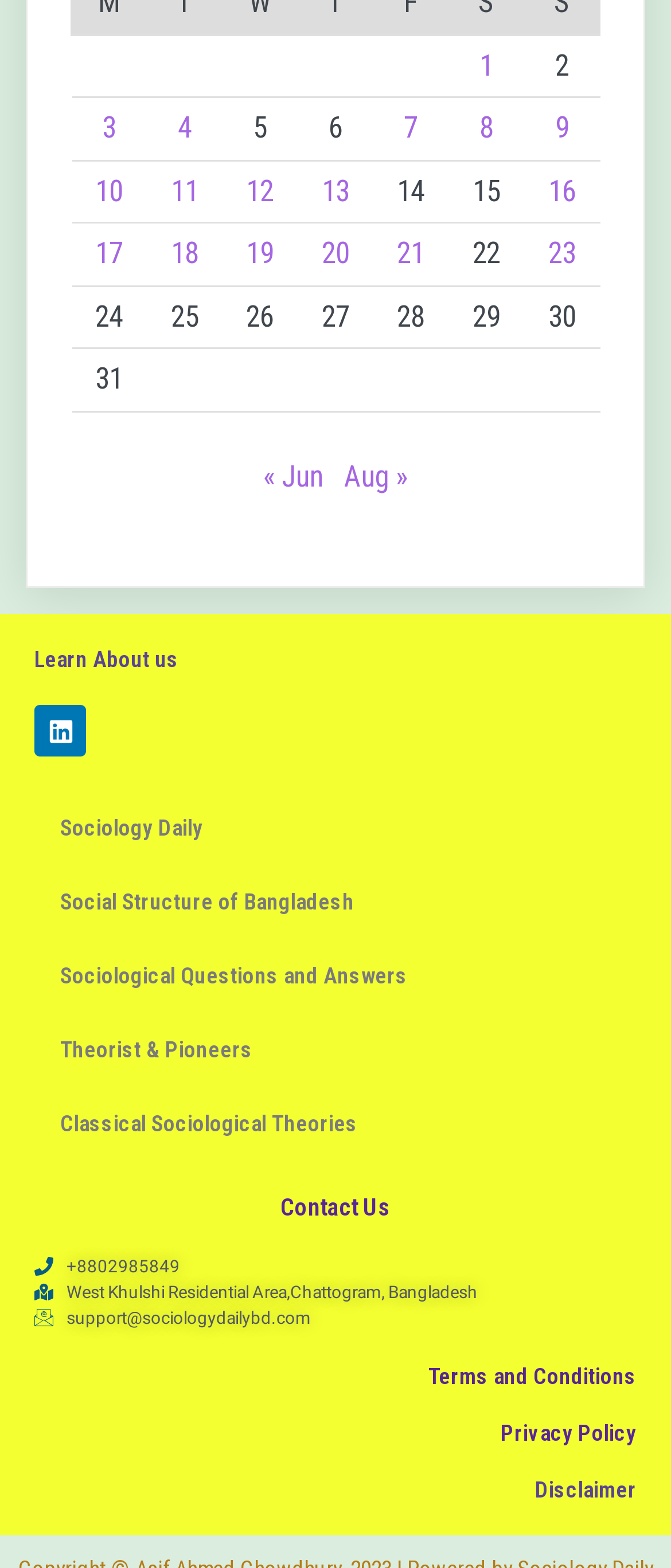Find the bounding box coordinates of the area to click in order to follow the instruction: "Check University Bookstore".

None